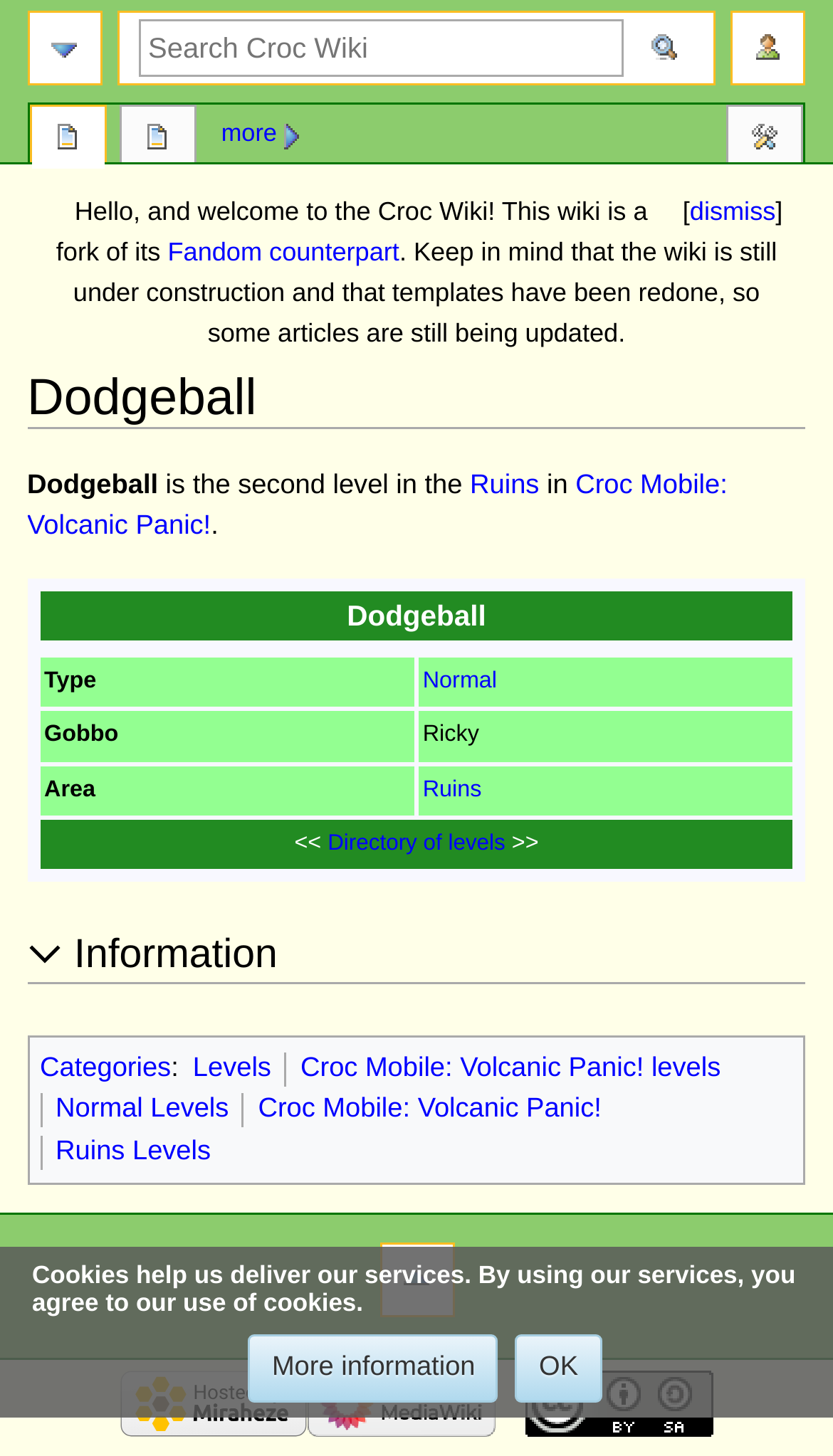Please determine the bounding box coordinates of the clickable area required to carry out the following instruction: "Share the article". The coordinates must be four float numbers between 0 and 1, represented as [left, top, right, bottom].

None